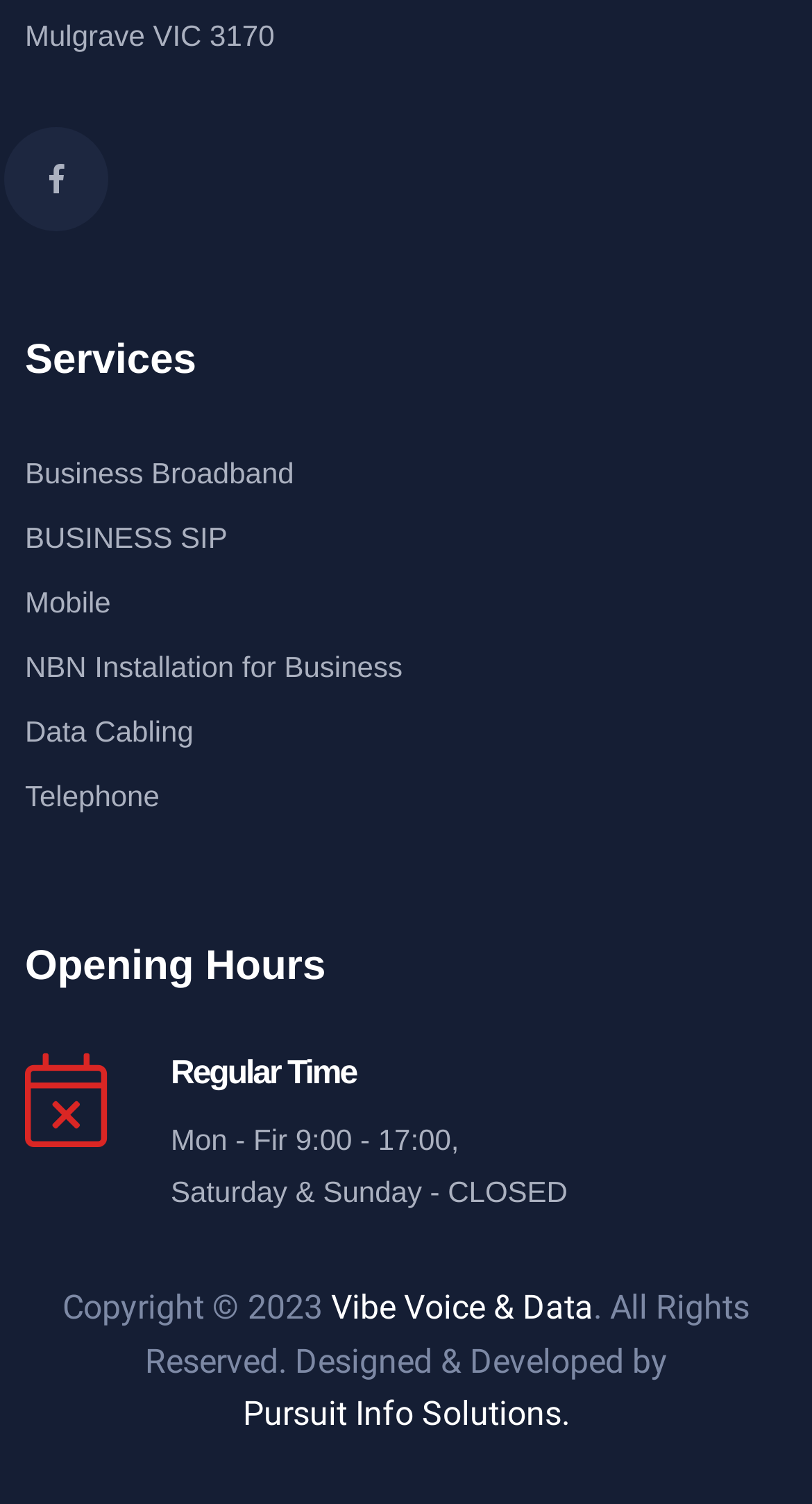Answer the following query with a single word or phrase:
What is the company name?

Vibe Voice & Data